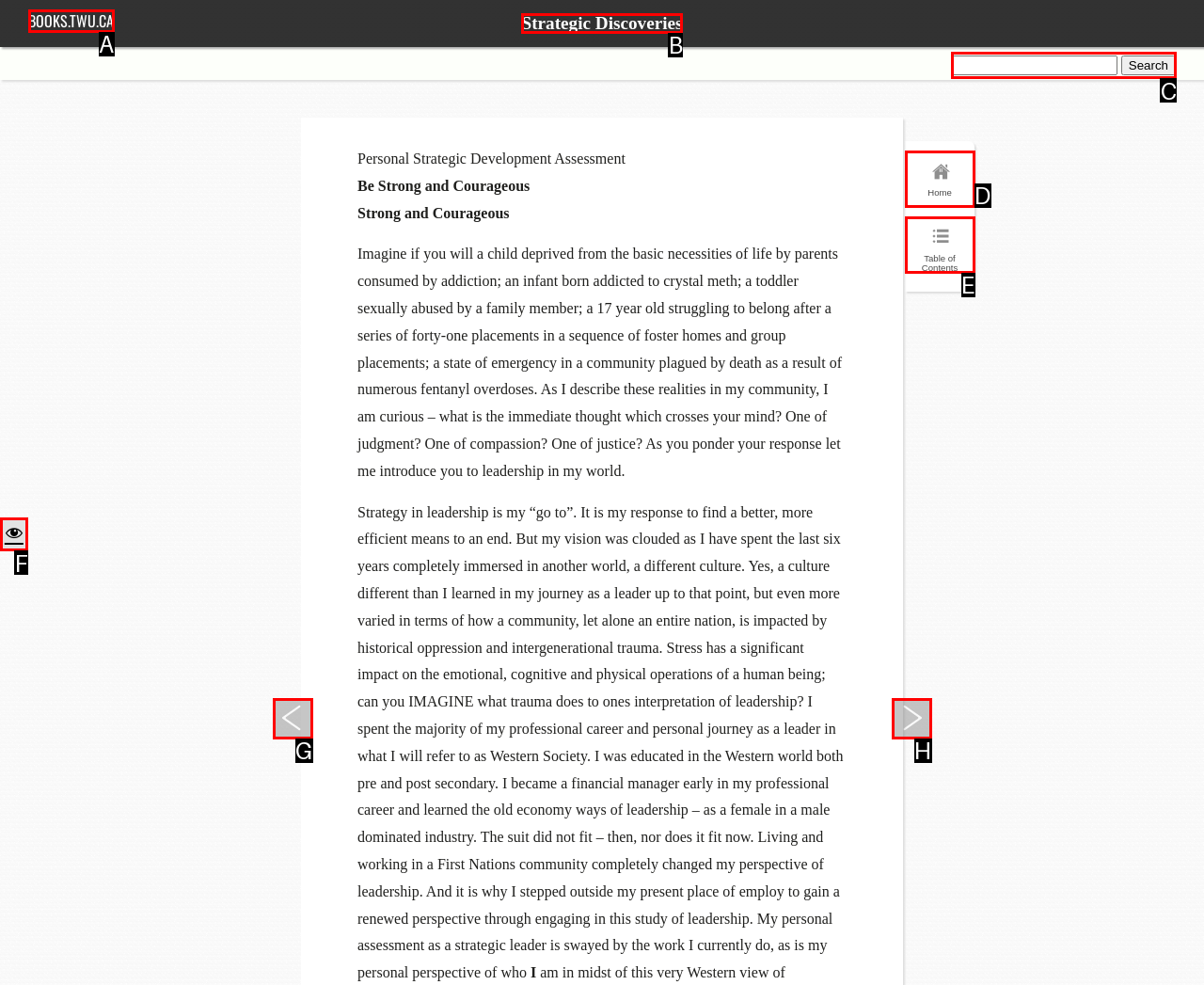From the given options, choose the one to complete the task: Search for a keyword
Indicate the letter of the correct option.

C